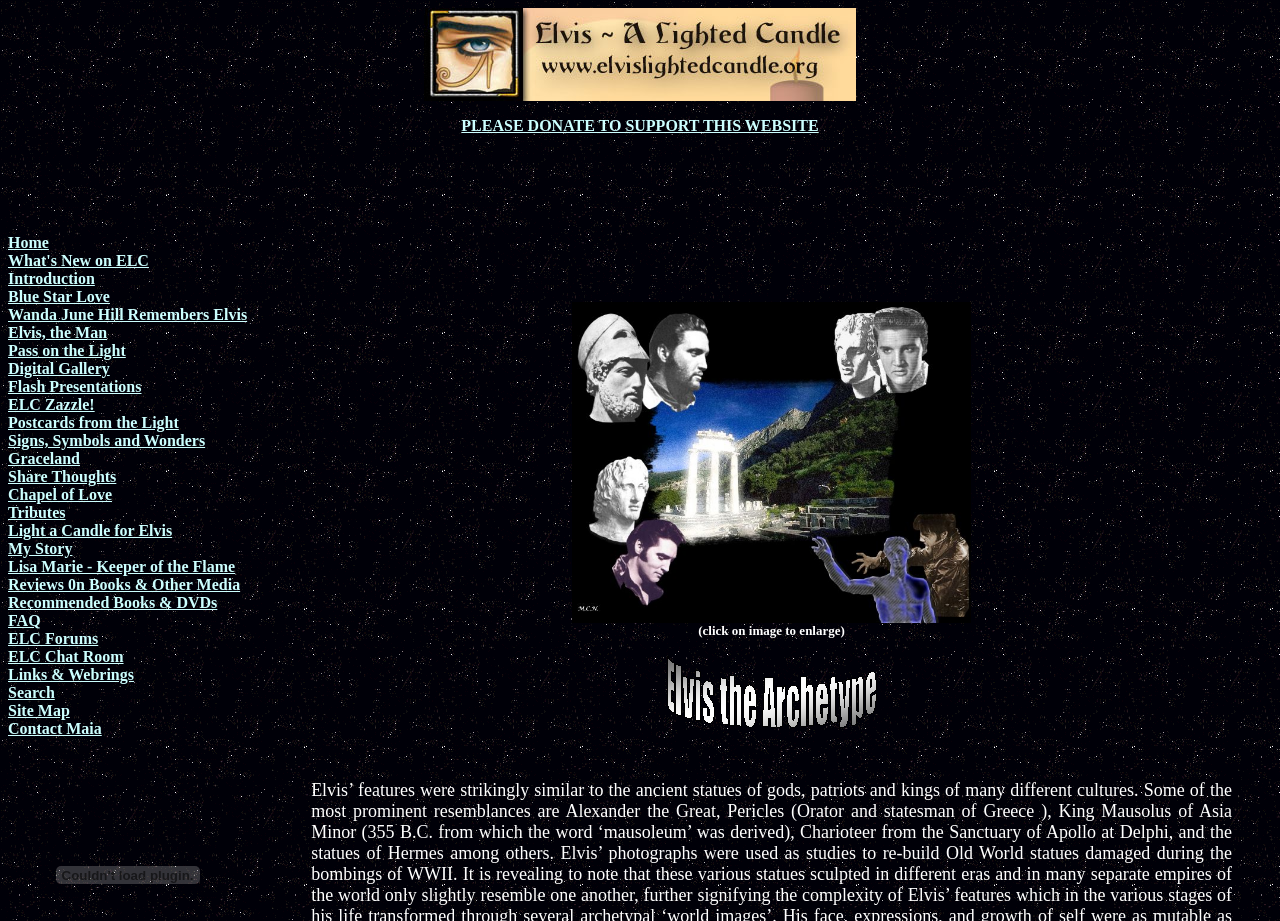Using floating point numbers between 0 and 1, provide the bounding box coordinates in the format (top-left x, top-left y, bottom-right x, bottom-right y). Locate the UI element described here: Home

[0.006, 0.254, 0.038, 0.273]